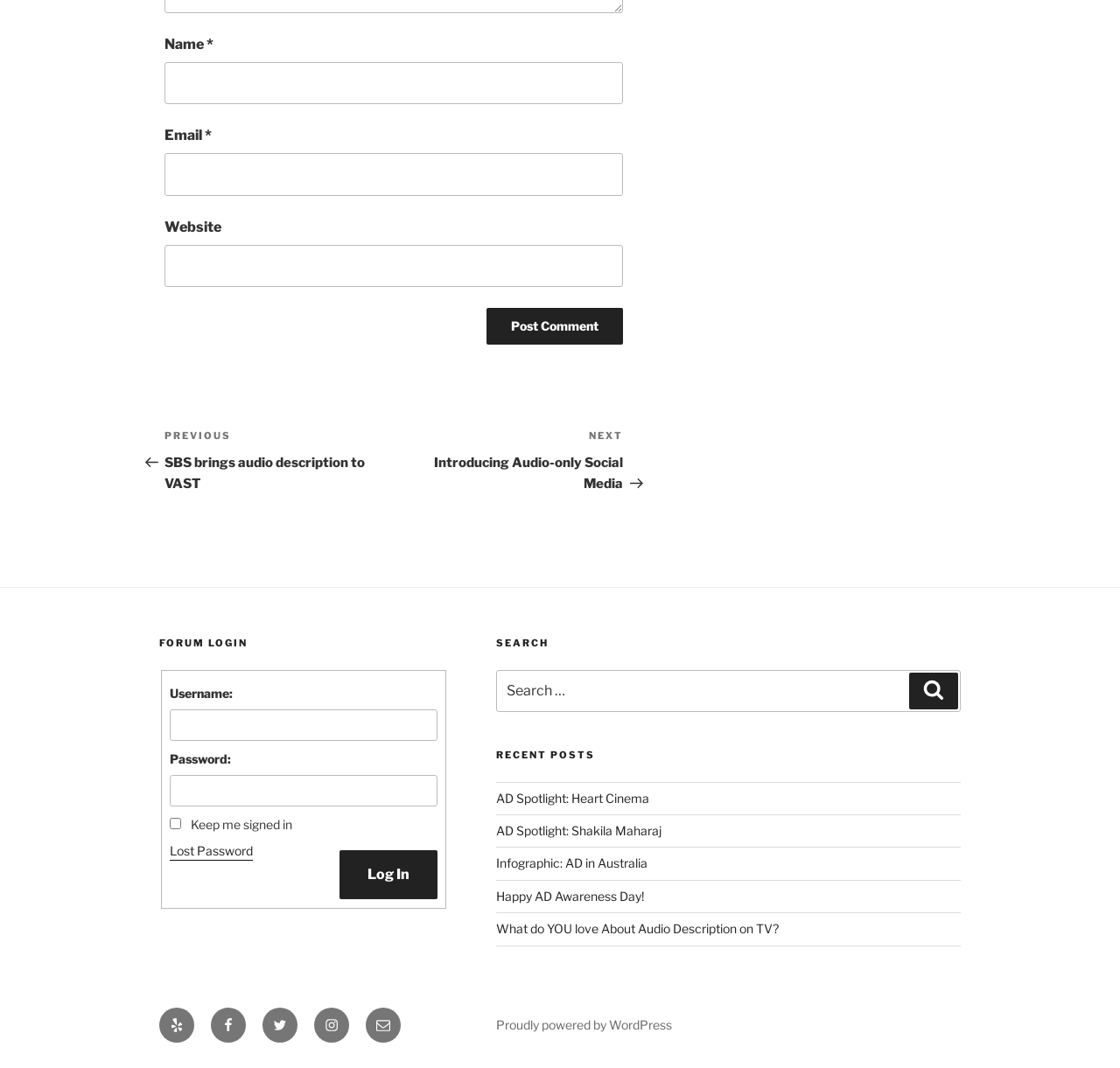What is the purpose of the button at the bottom of the page?
Answer the question with a detailed and thorough explanation.

The button at the bottom of the page has the text 'Log In' and is part of the login form, which suggests that its purpose is to log in to the forum.